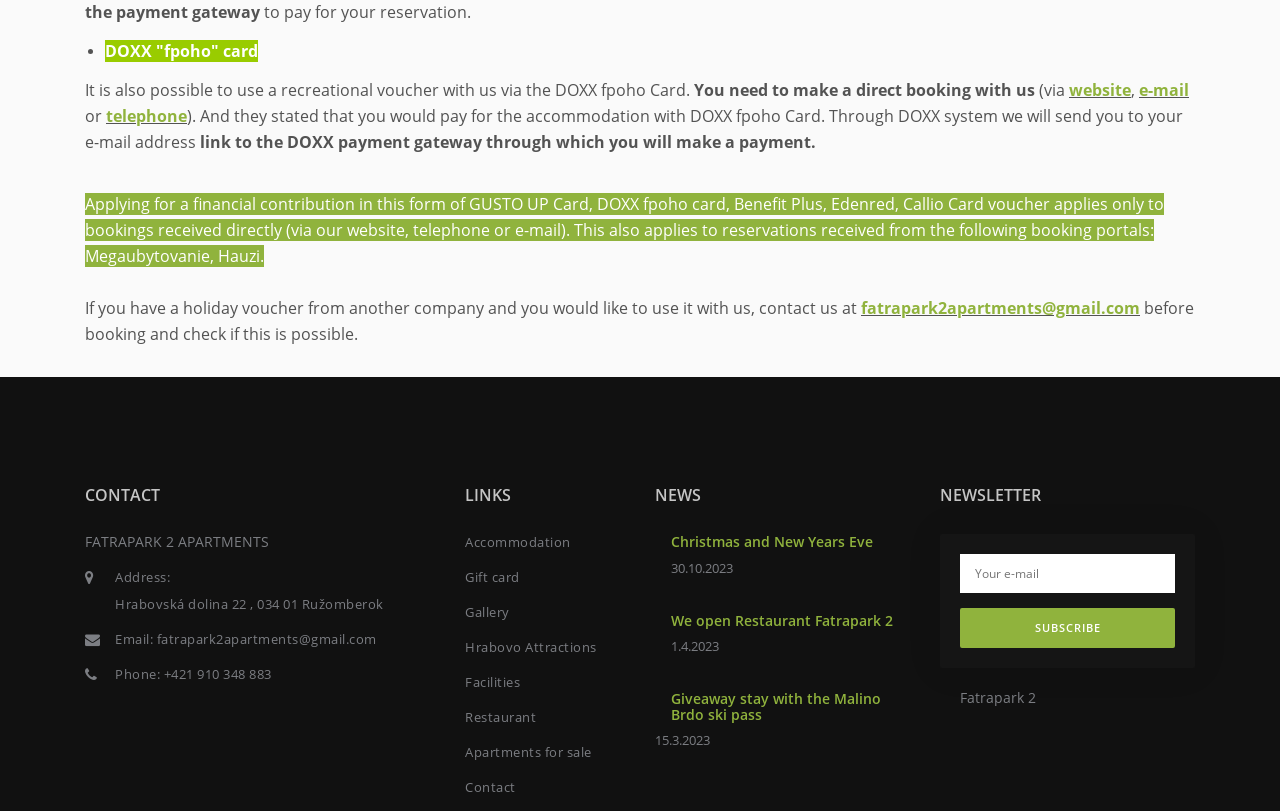Identify the bounding box for the described UI element. Provide the coordinates in (top-left x, top-left y, bottom-right x, bottom-right y) format with values ranging from 0 to 1: Apartments for sale

[0.363, 0.917, 0.462, 0.939]